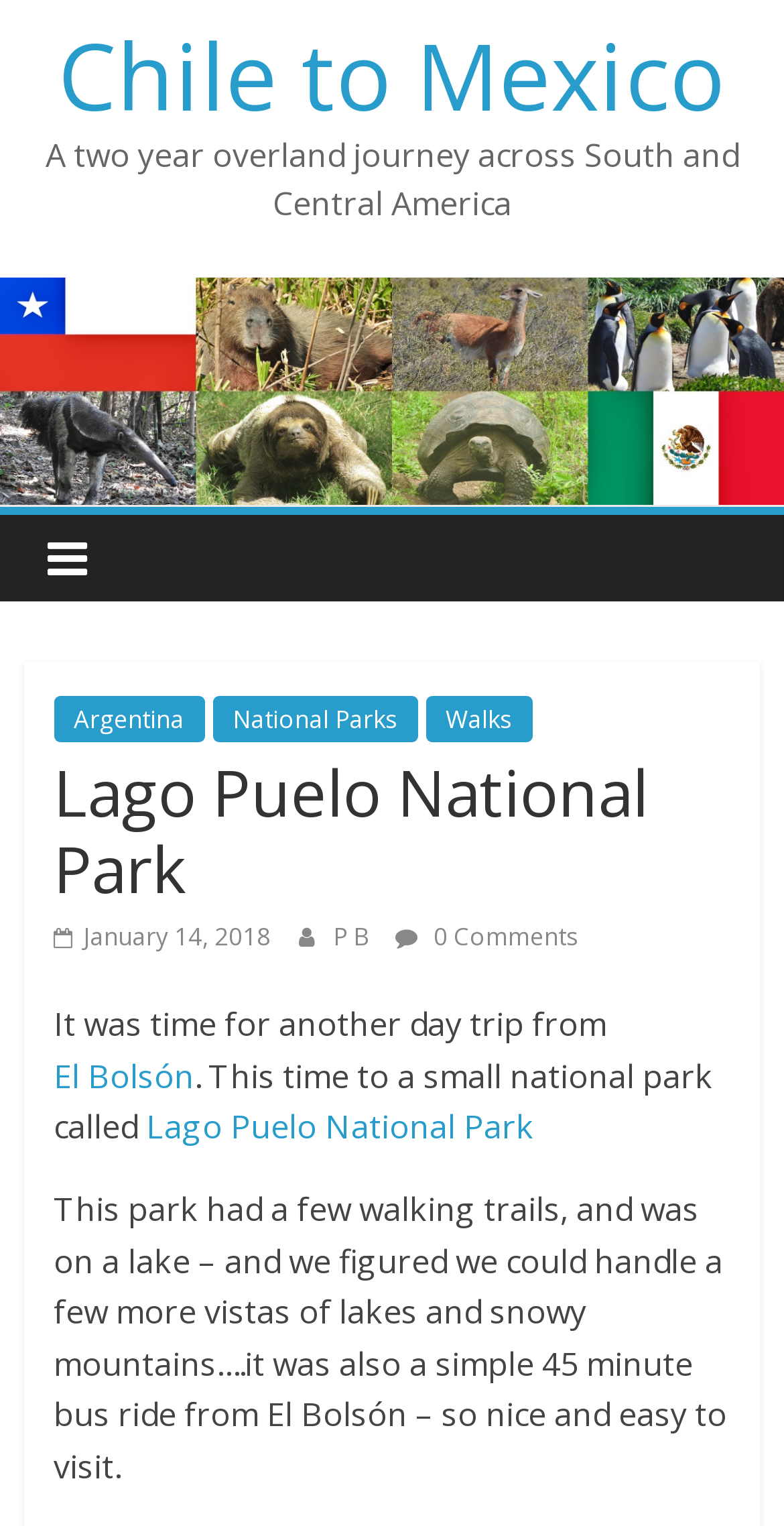Kindly determine the bounding box coordinates of the area that needs to be clicked to fulfill this instruction: "Read about Lago Puelo National Park".

[0.068, 0.487, 0.932, 0.595]